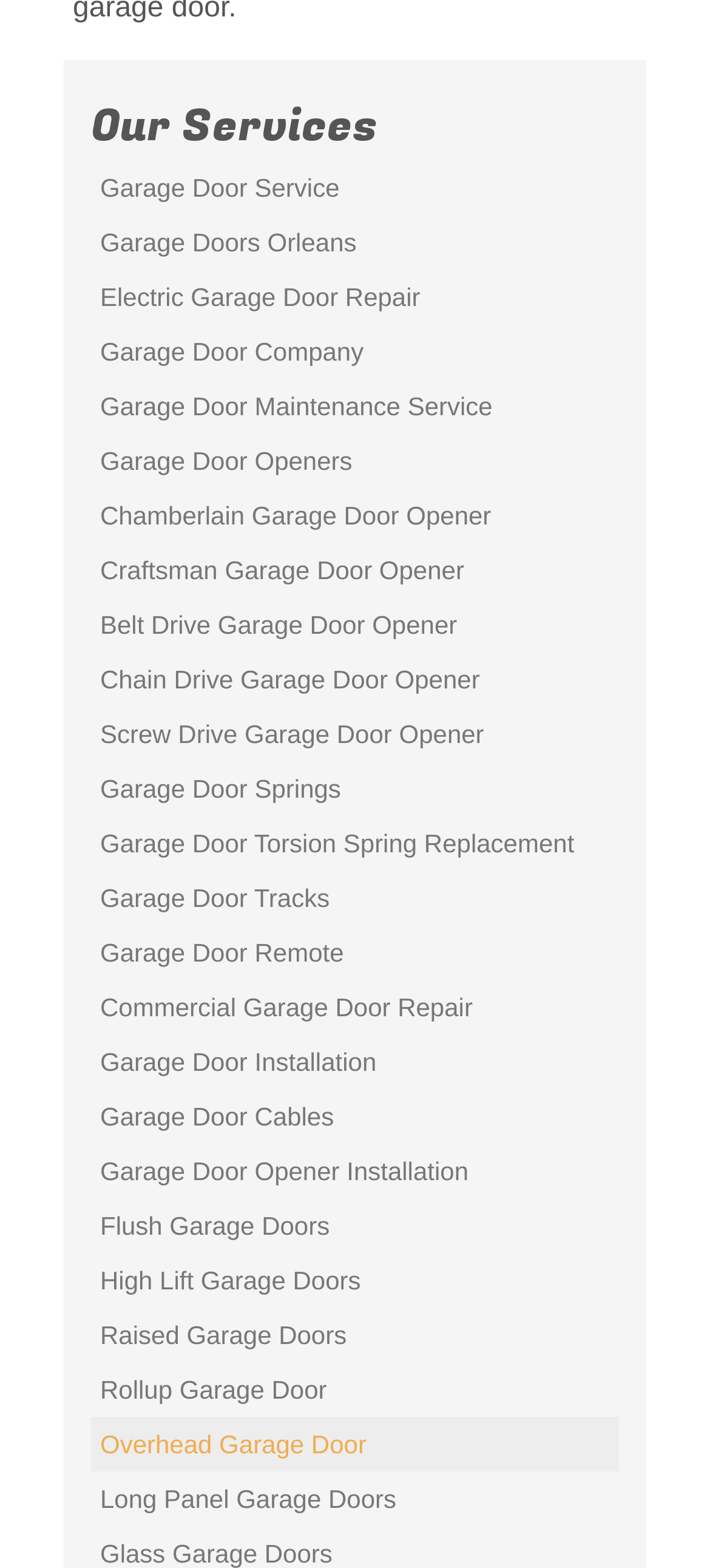Please specify the bounding box coordinates for the clickable region that will help you carry out the instruction: "Explore Garage Door Installation".

[0.128, 0.659, 0.872, 0.694]